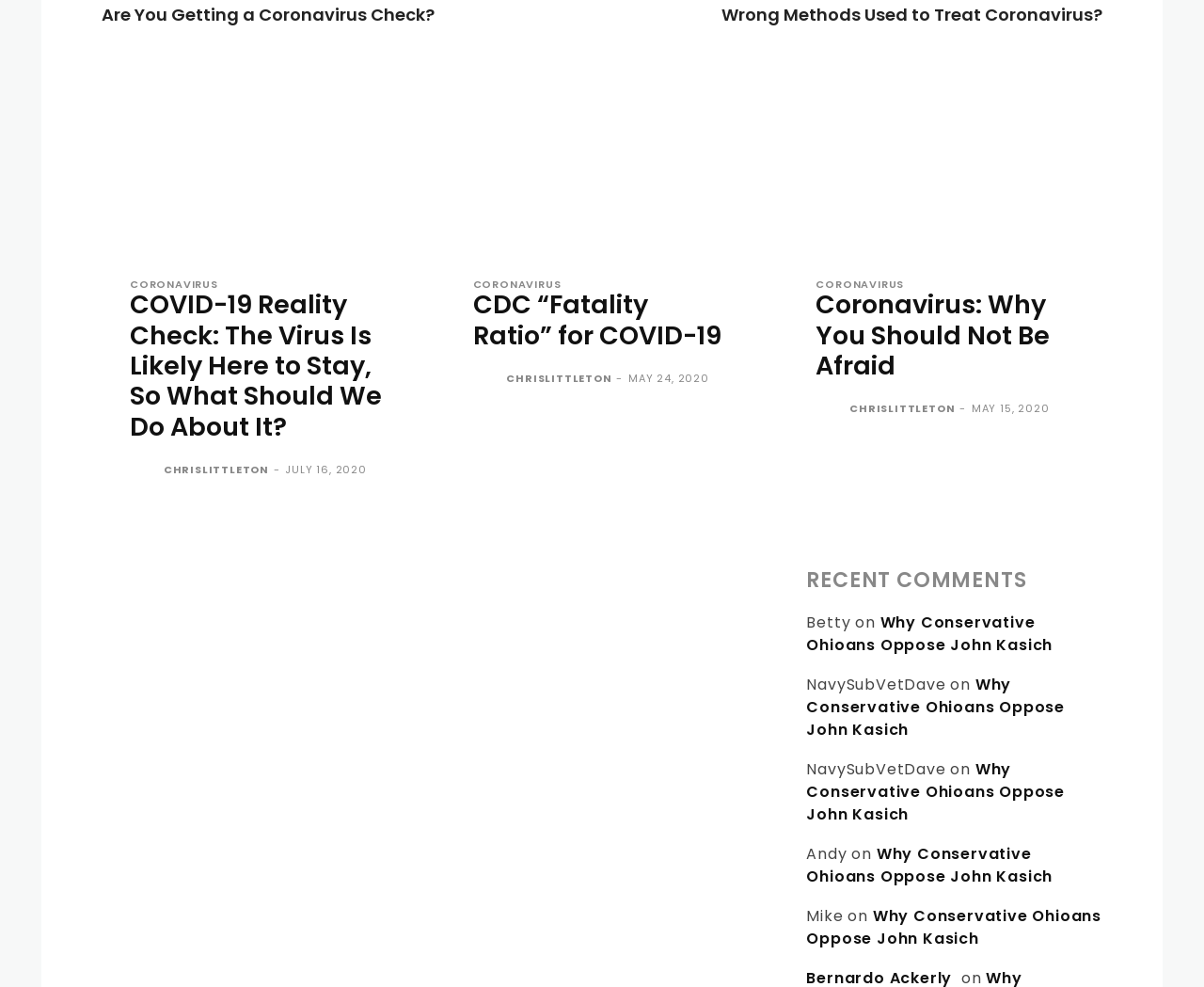Please provide a one-word or phrase answer to the question: 
What is the section title of the comments section?

RECENT COMMENTS